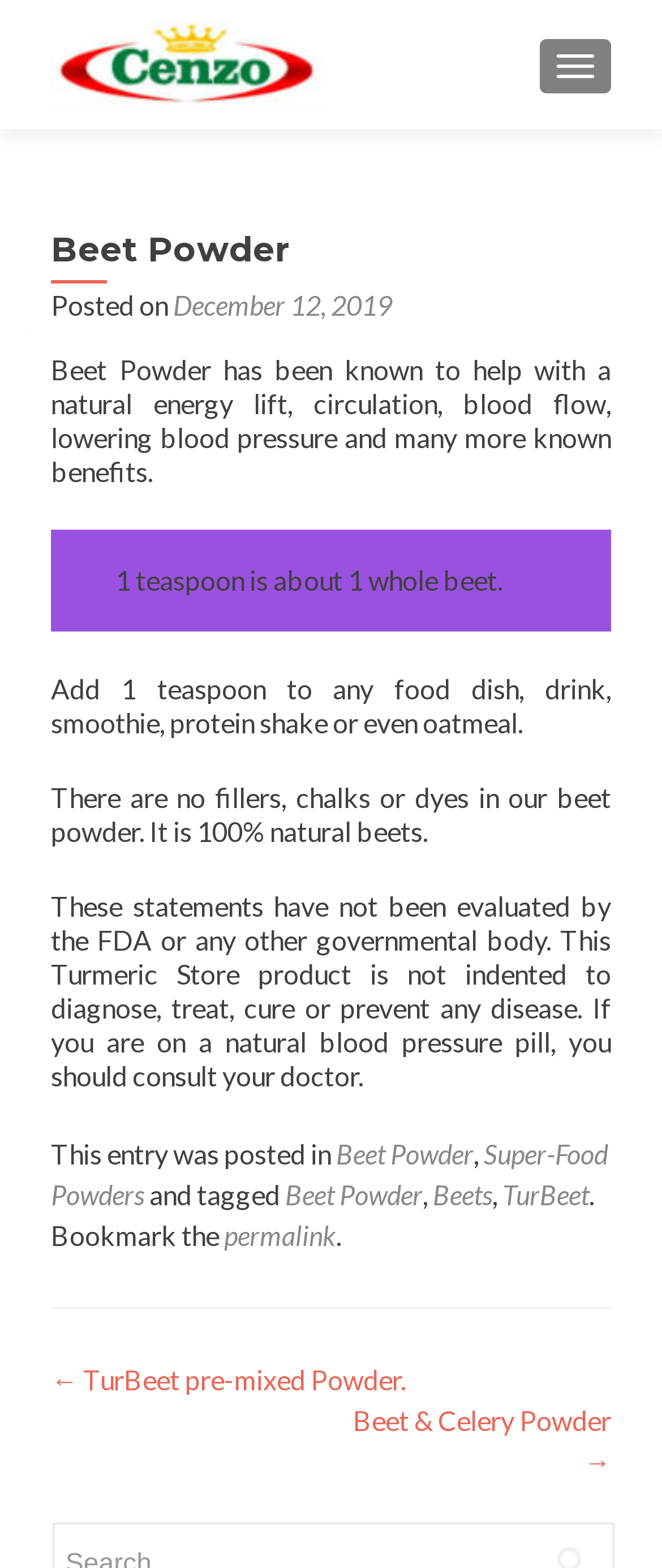Provide the bounding box coordinates for the UI element that is described by this text: "December 12, 2019March 21, 2021". The coordinates should be in the form of four float numbers between 0 and 1: [left, top, right, bottom].

[0.262, 0.184, 0.592, 0.205]